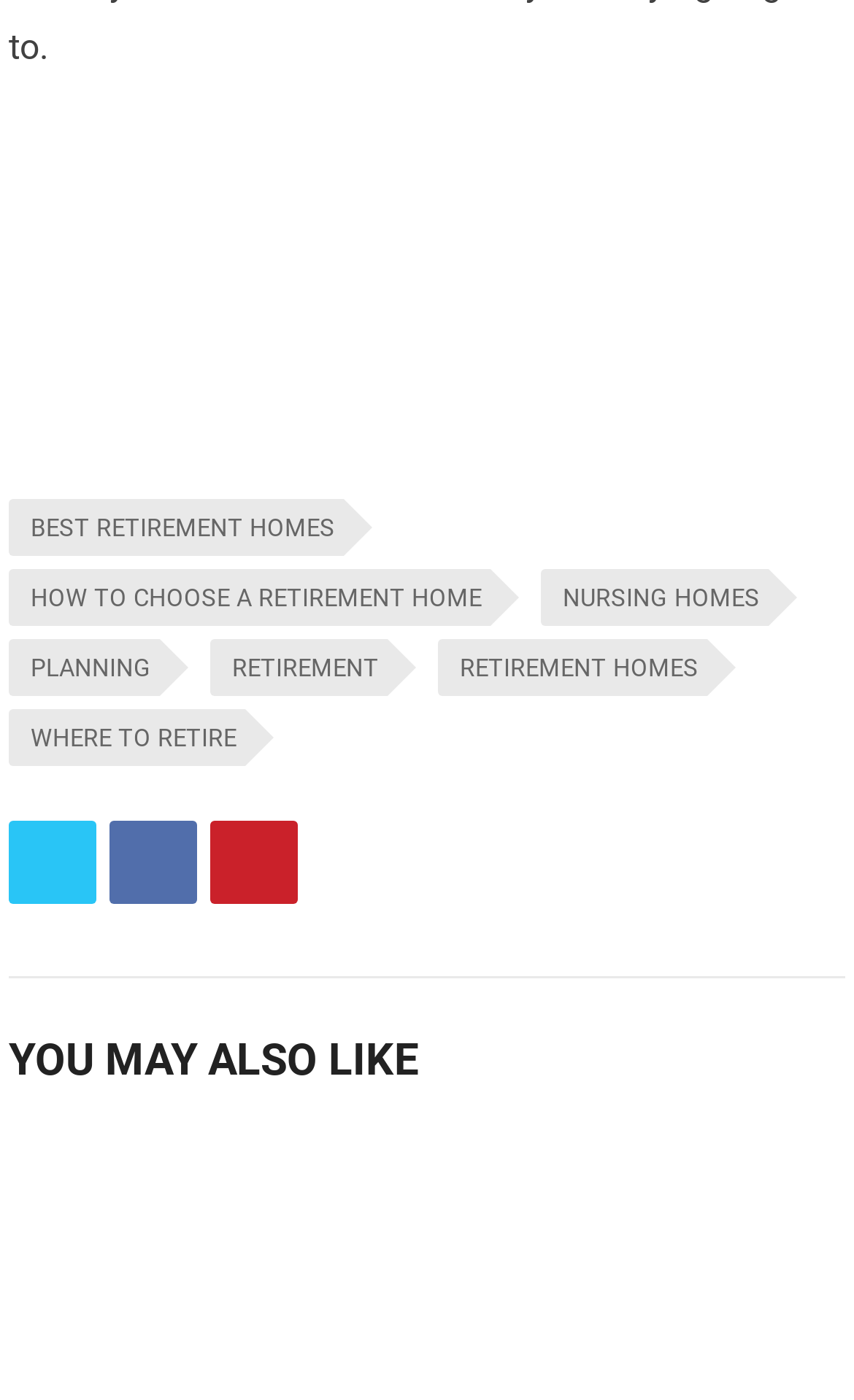What is the last link on the webpage?
Look at the image and construct a detailed response to the question.

The last link on the webpage is 'WHERE TO RETIRE', located at the bottom left corner of the webpage, with a bounding box of [0.01, 0.507, 0.287, 0.547].